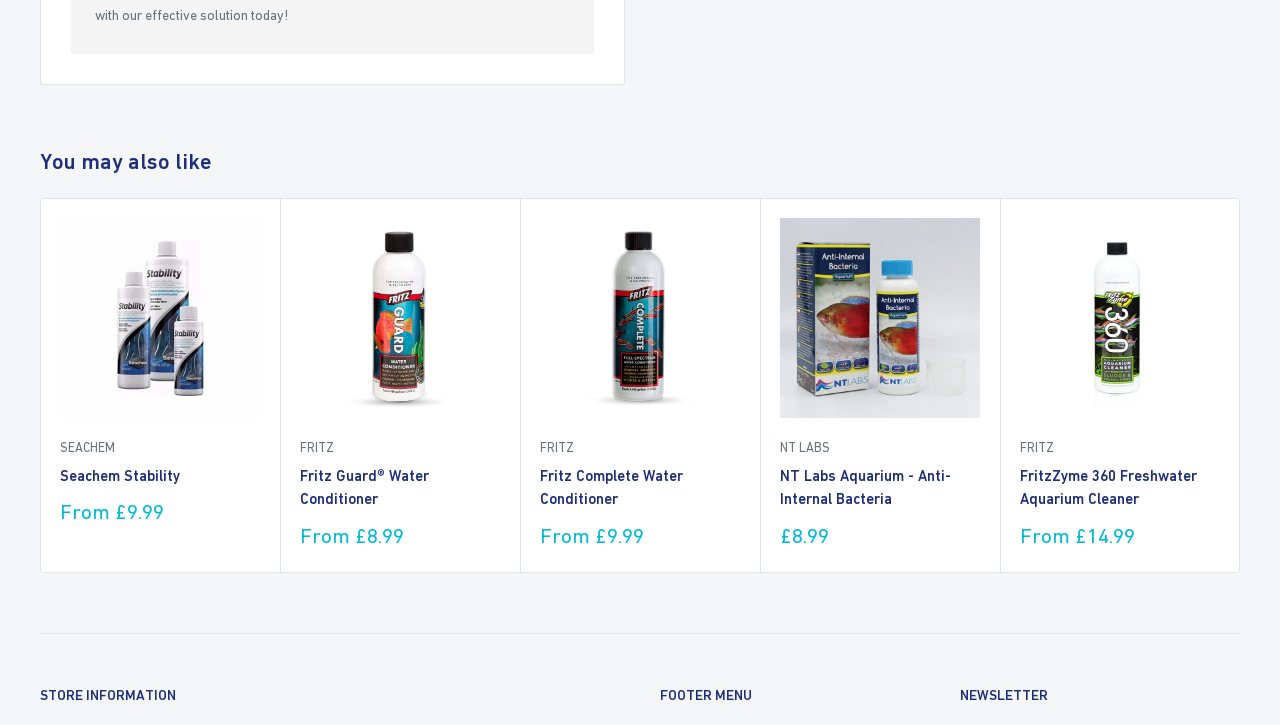Determine the bounding box coordinates of the clickable element to complete this instruction: "Click on the 'FOOTER MENU' button". Provide the coordinates in the format of four float numbers between 0 and 1, [left, top, right, bottom].

[0.516, 0.943, 0.695, 0.976]